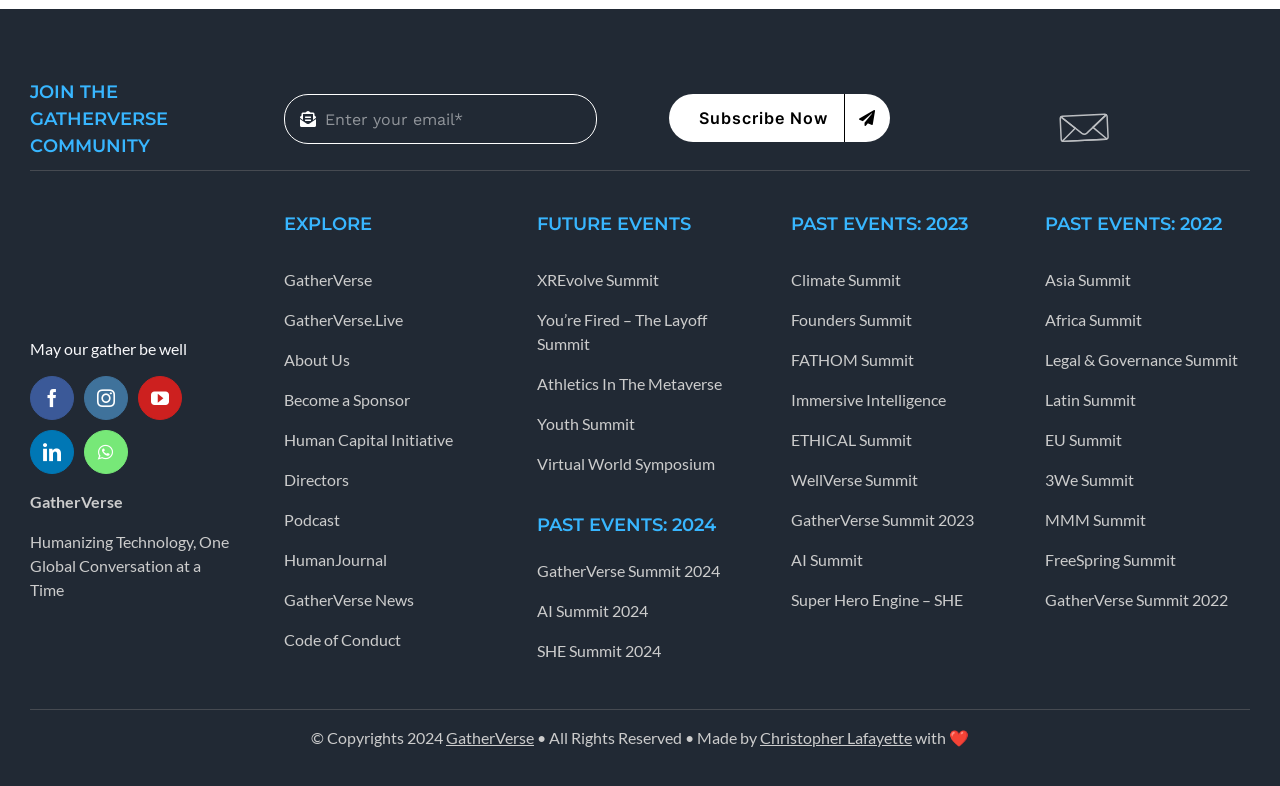Please identify the bounding box coordinates of the element's region that should be clicked to execute the following instruction: "Check the past events in 2024". The bounding box coordinates must be four float numbers between 0 and 1, i.e., [left, top, right, bottom].

[0.42, 0.651, 0.58, 0.686]